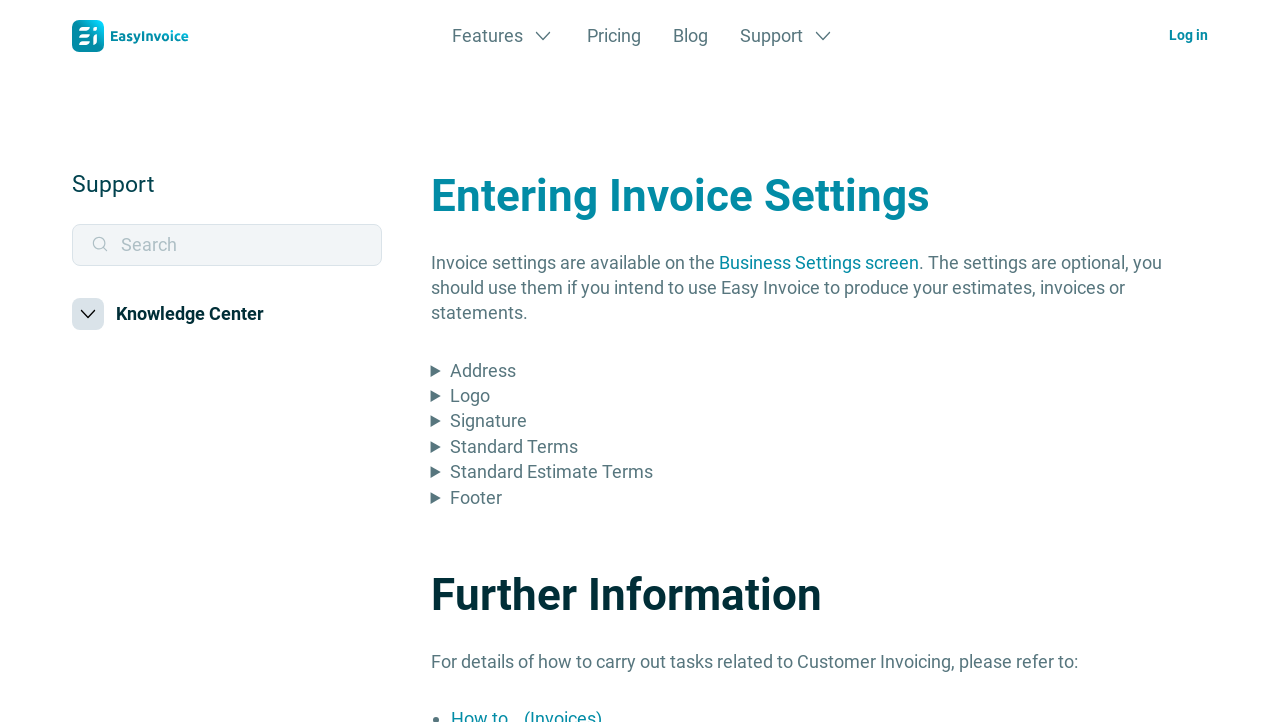How many details sections are available?
Answer with a single word or phrase, using the screenshot for reference.

5